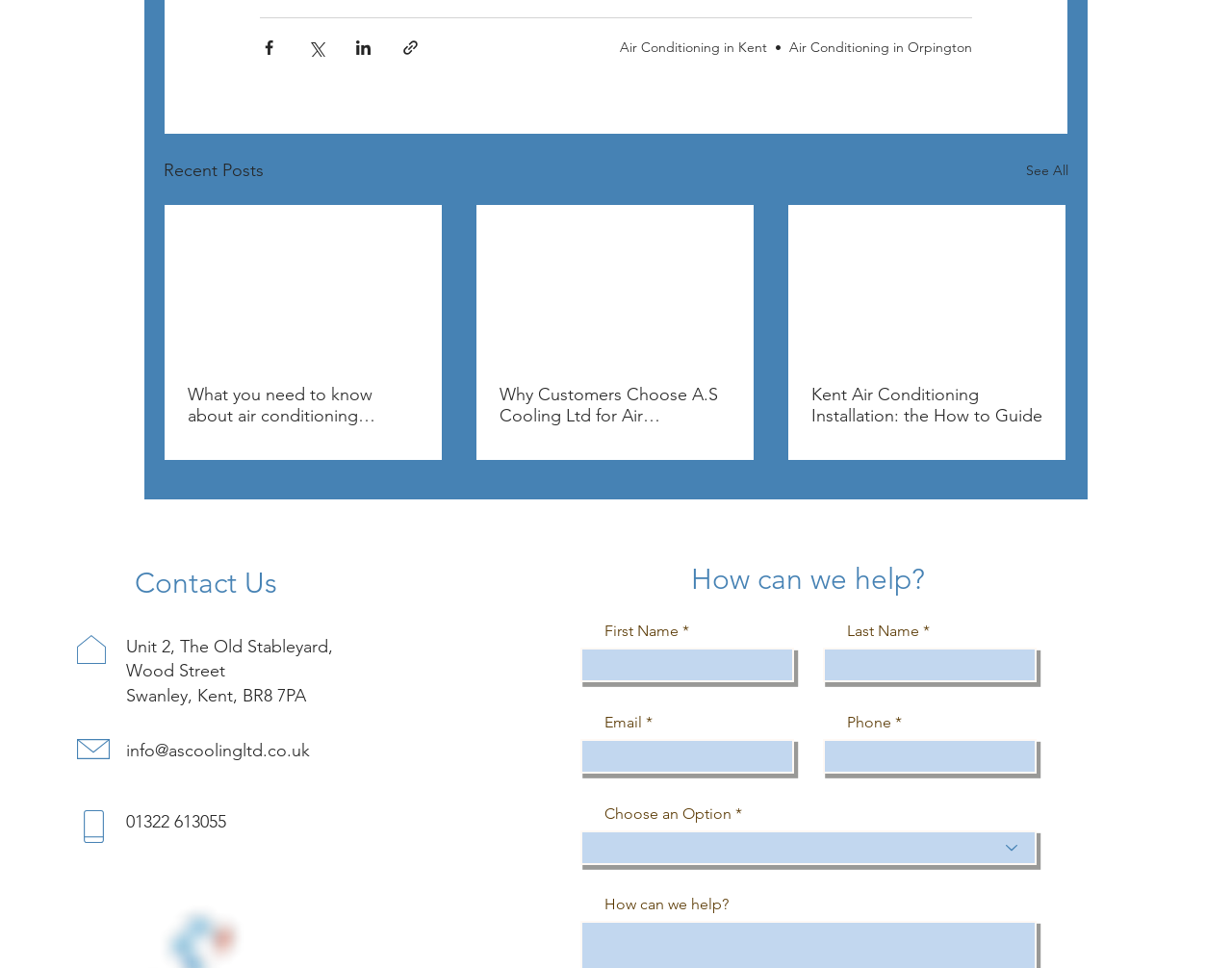Please provide a short answer using a single word or phrase for the question:
What is the topic of the recent posts?

Air Conditioning